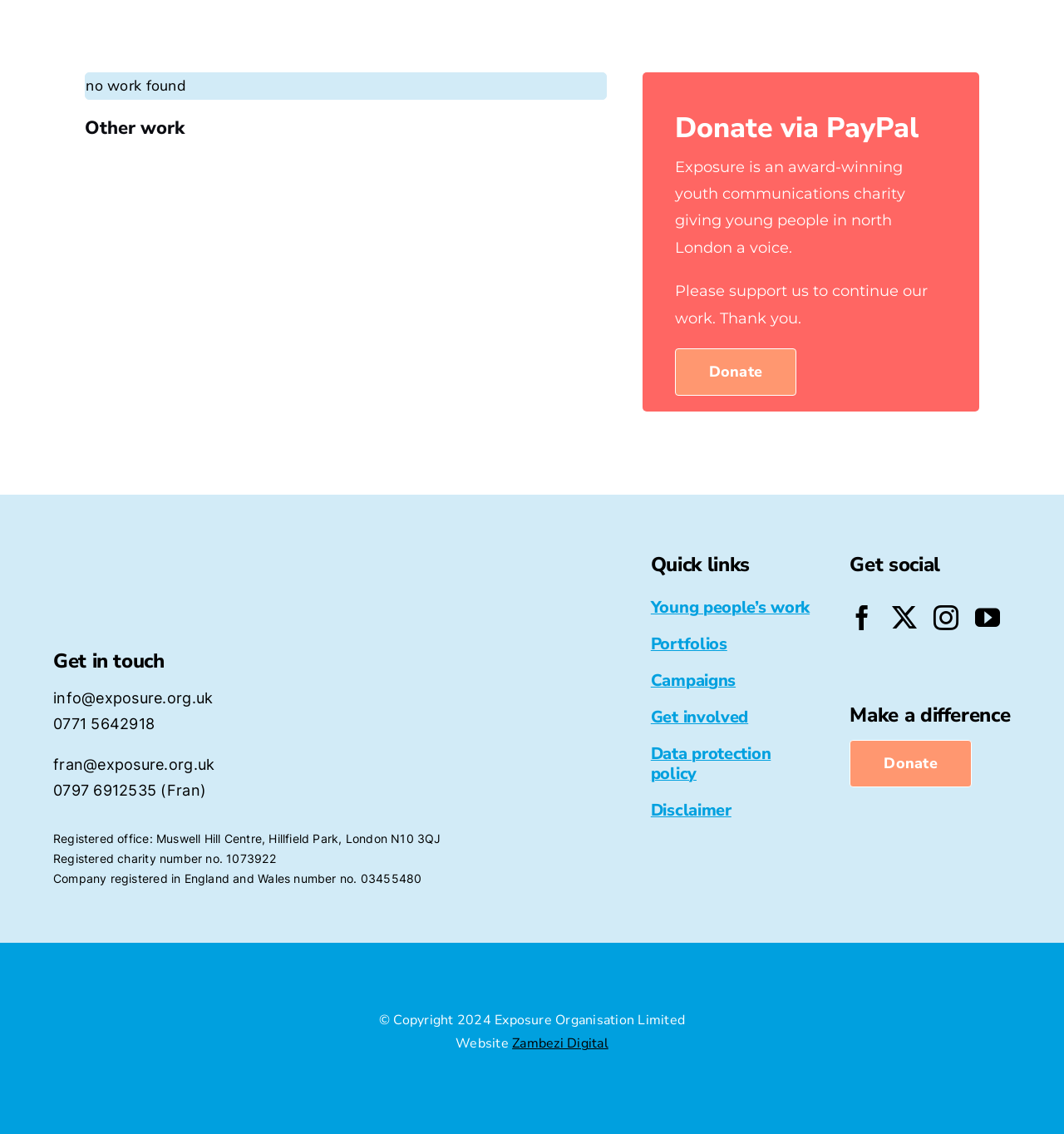Locate the bounding box of the UI element described by: "Donate" in the given webpage screenshot.

[0.799, 0.652, 0.913, 0.694]